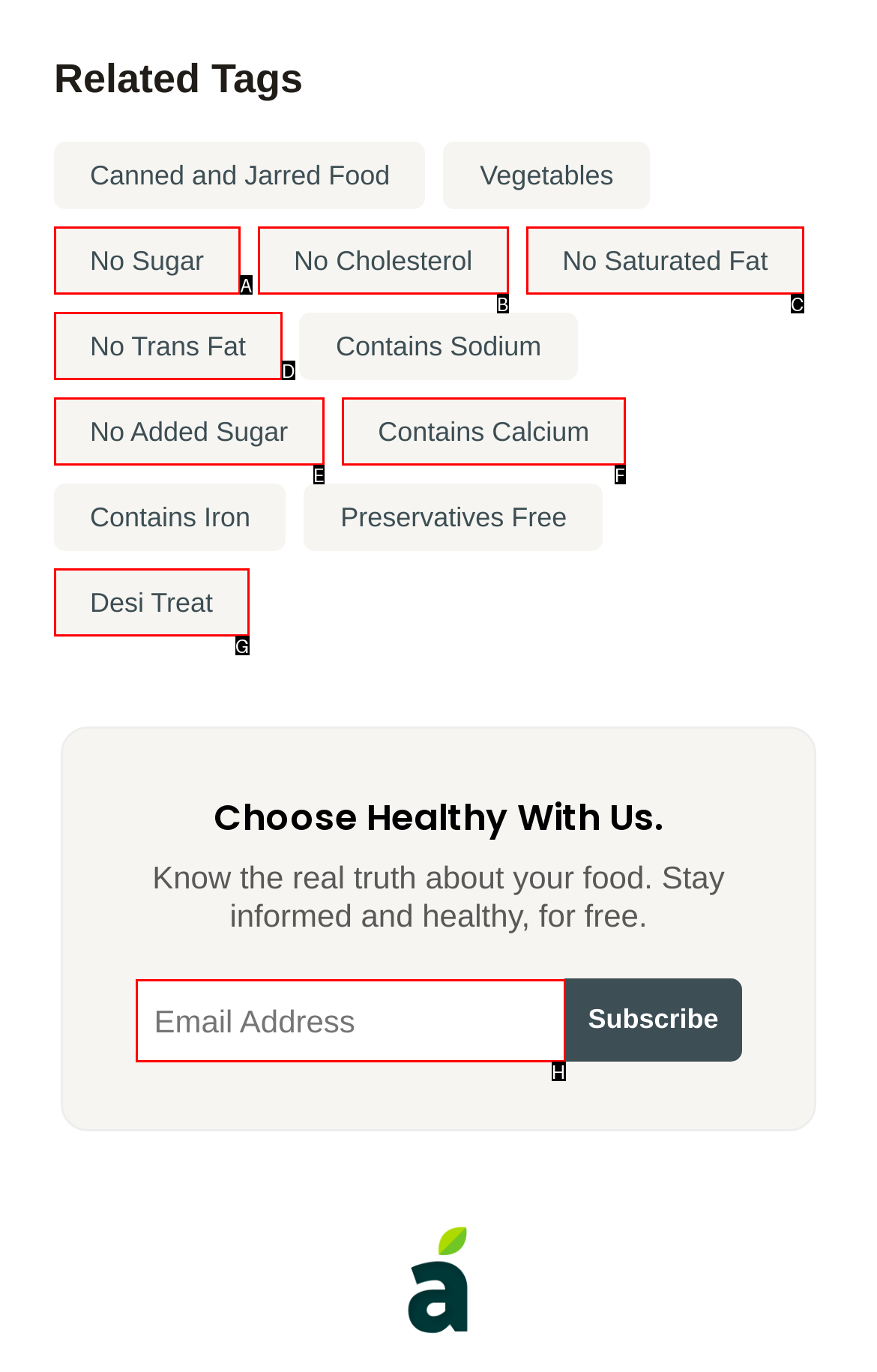Given the description: Desi Treat, pick the option that matches best and answer with the corresponding letter directly.

G